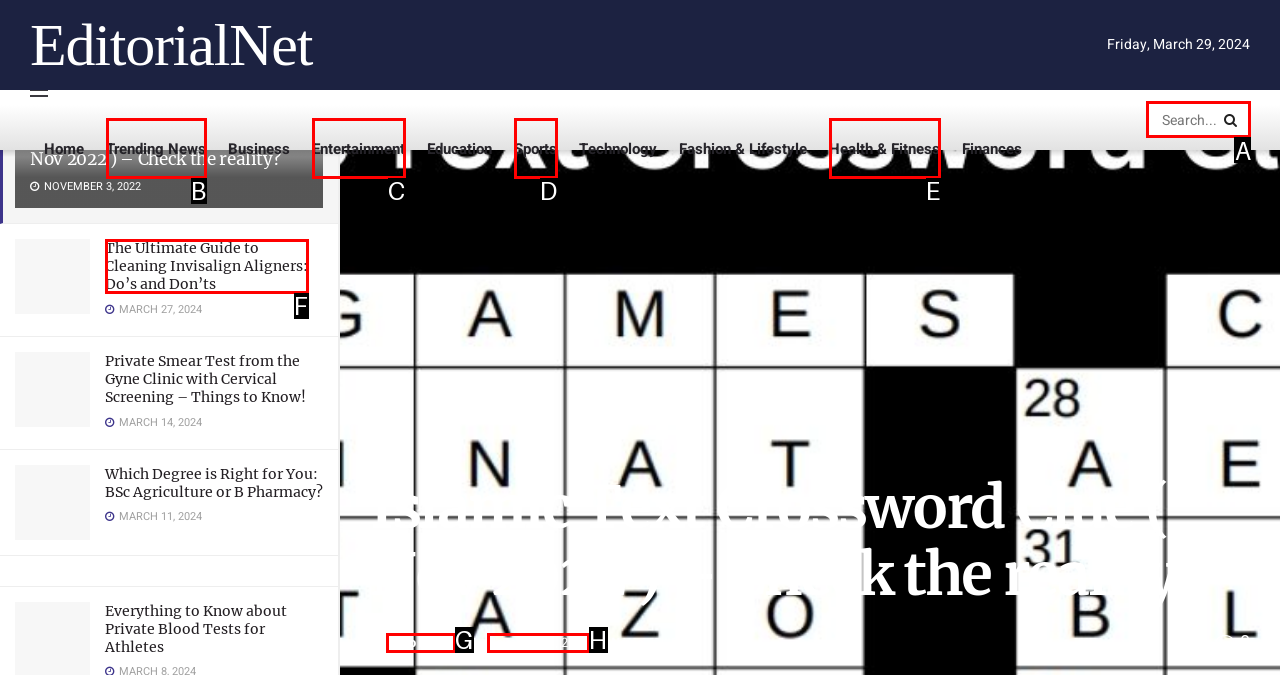Point out the correct UI element to click to carry out this instruction: Search for Islamic crossword puzzle game
Answer with the letter of the chosen option from the provided choices directly.

A